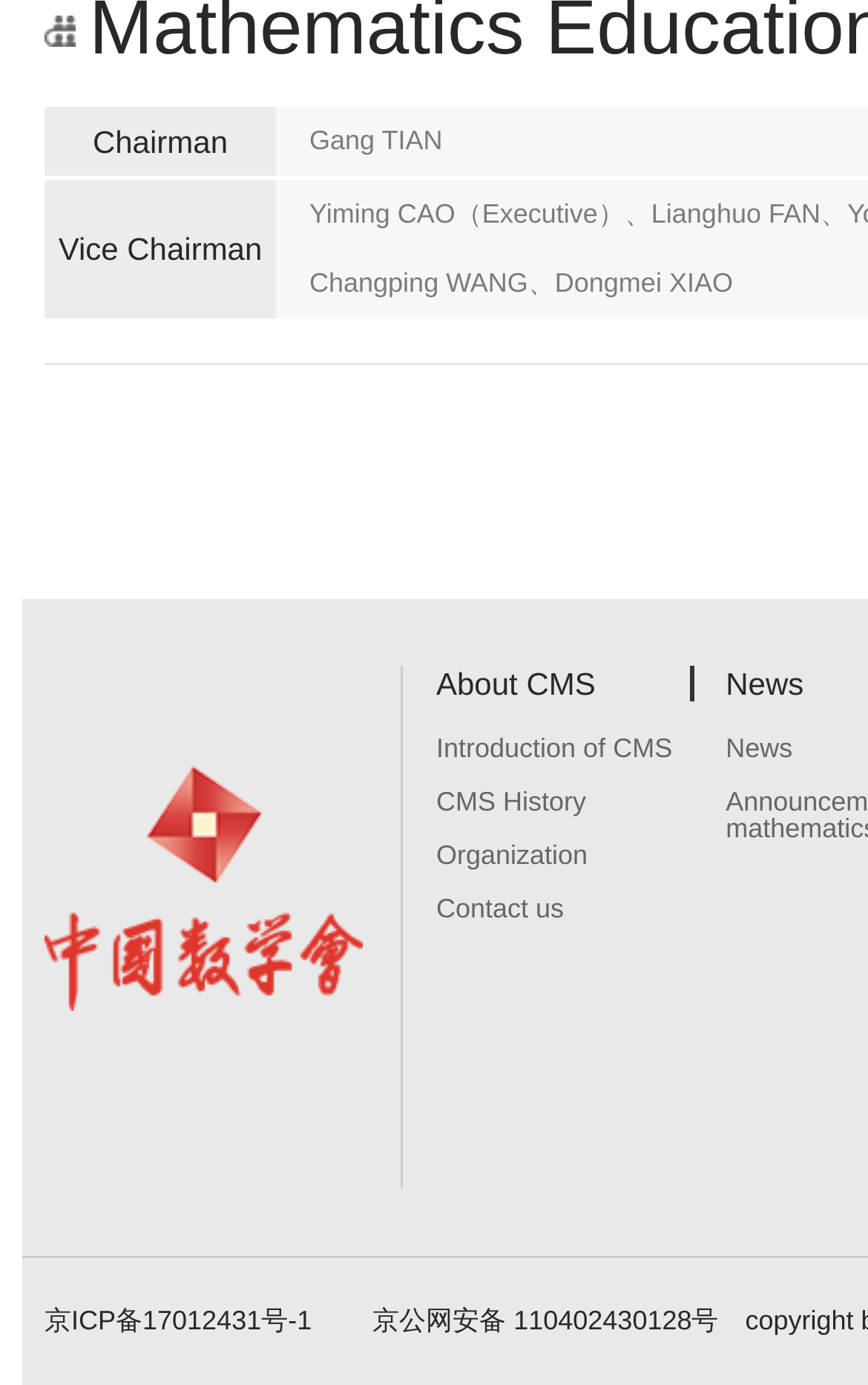Who is the Chairman of CMS?
Based on the visual, give a brief answer using one word or a short phrase.

Gang TIAN